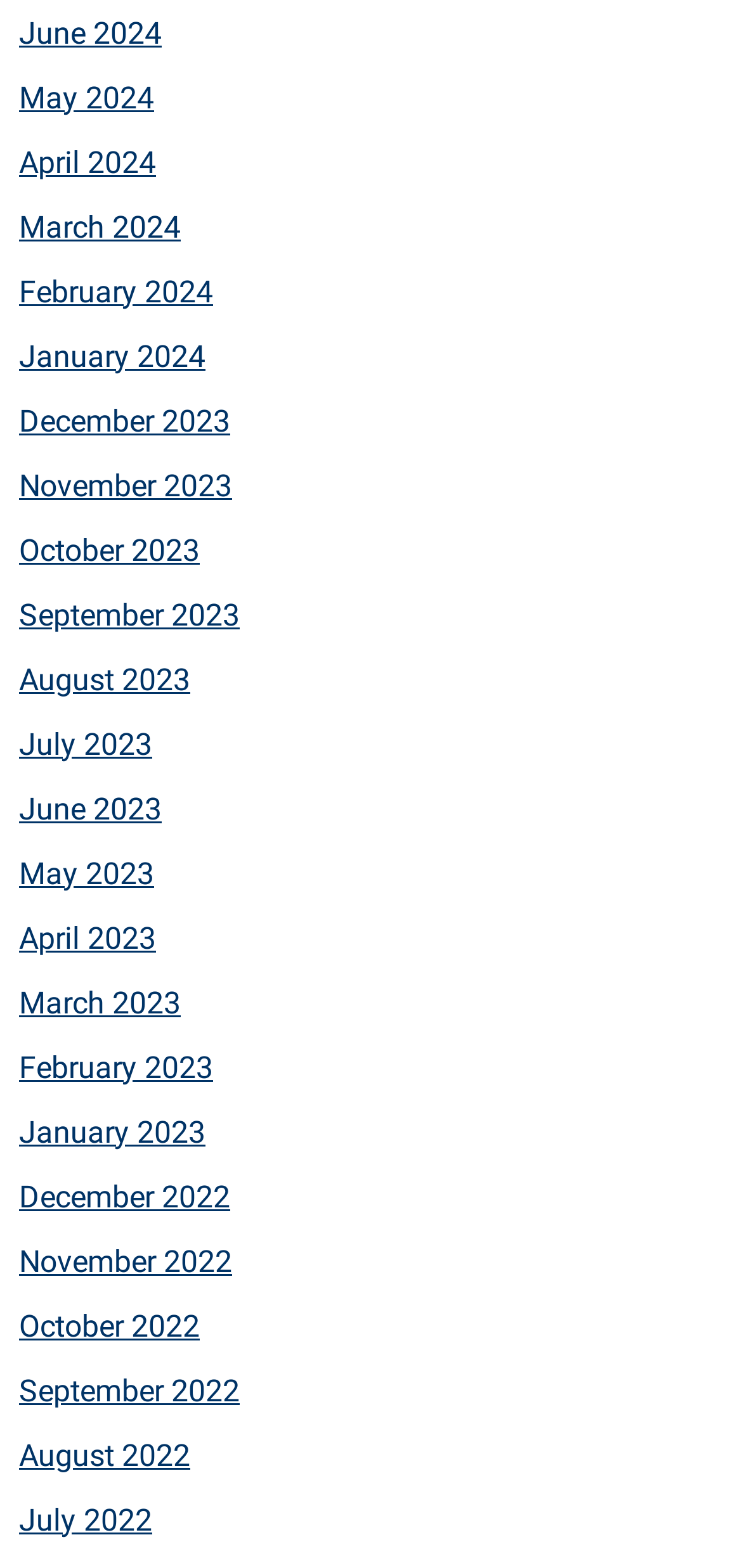Can you look at the image and give a comprehensive answer to the question:
What is the latest month listed in 2023?

By examining the list of links, I found that the latest month listed in 2023 is September 2023, which is located near the middle of the list.